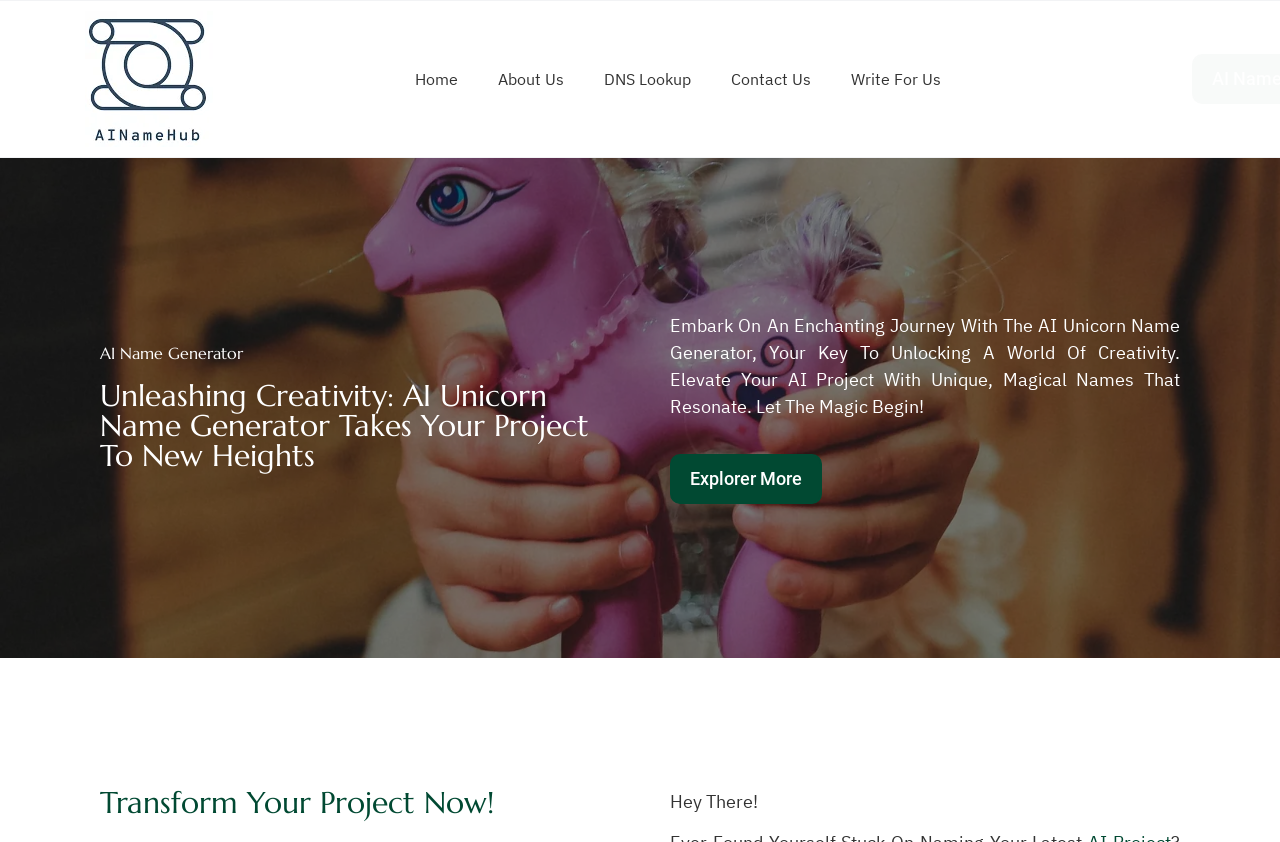Provide a short, one-word or phrase answer to the question below:
What is the call-to-action on the webpage?

Transform Your Project Now